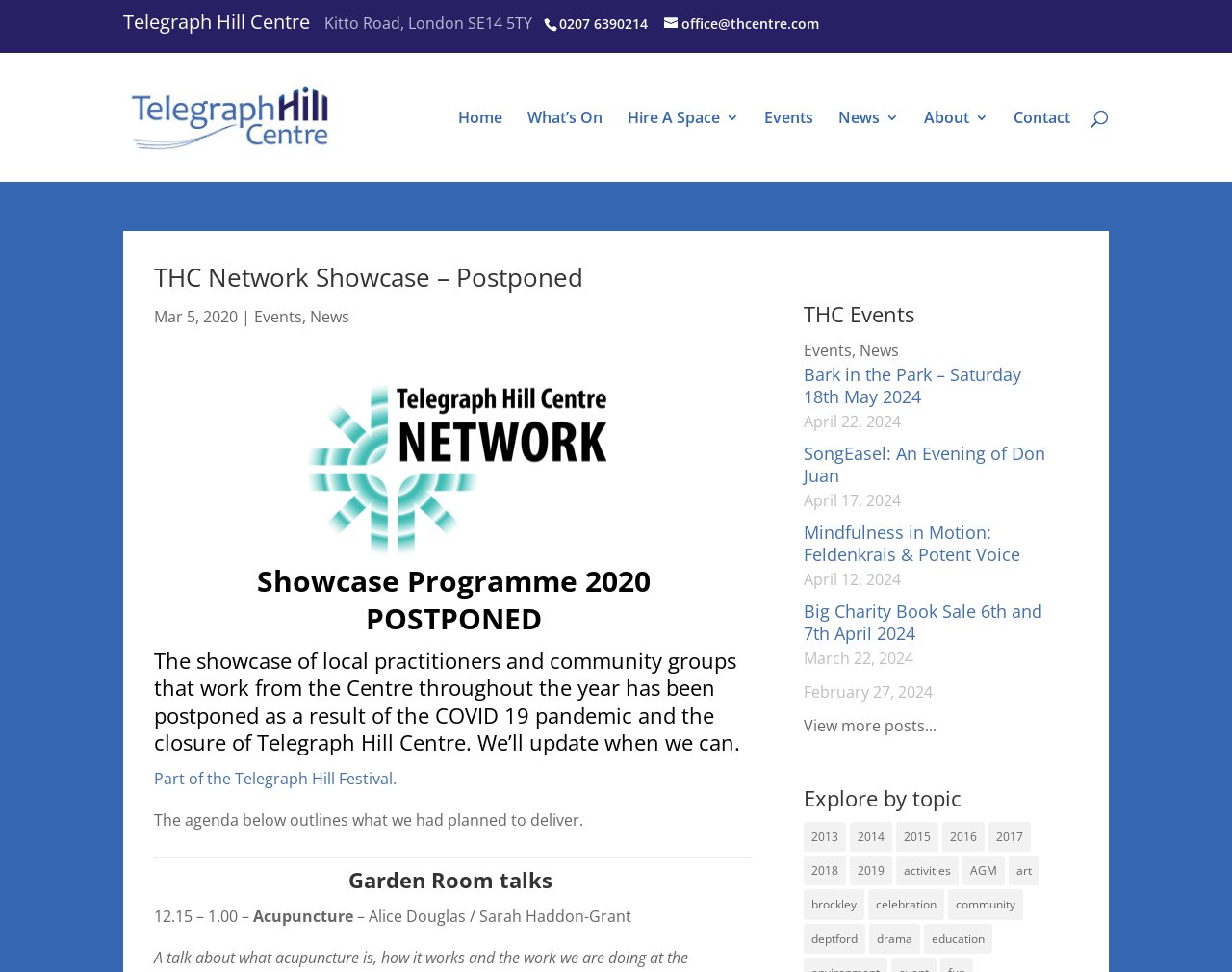Given the webpage screenshot, identify the bounding box of the UI element that matches this description: "Rum Experience Tour".

None